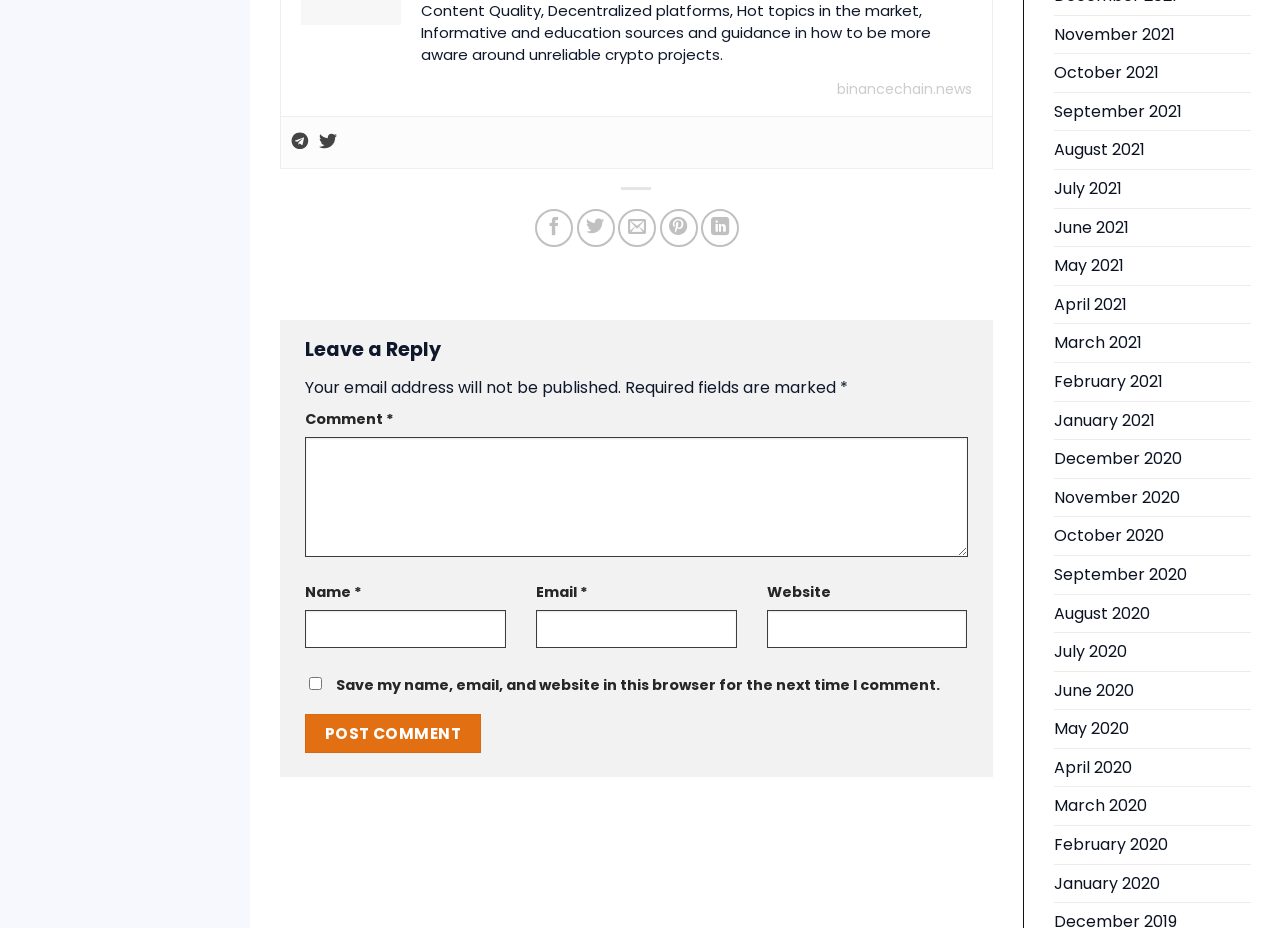How many required fields are there in the comment form?
Observe the image and answer the question with a one-word or short phrase response.

3